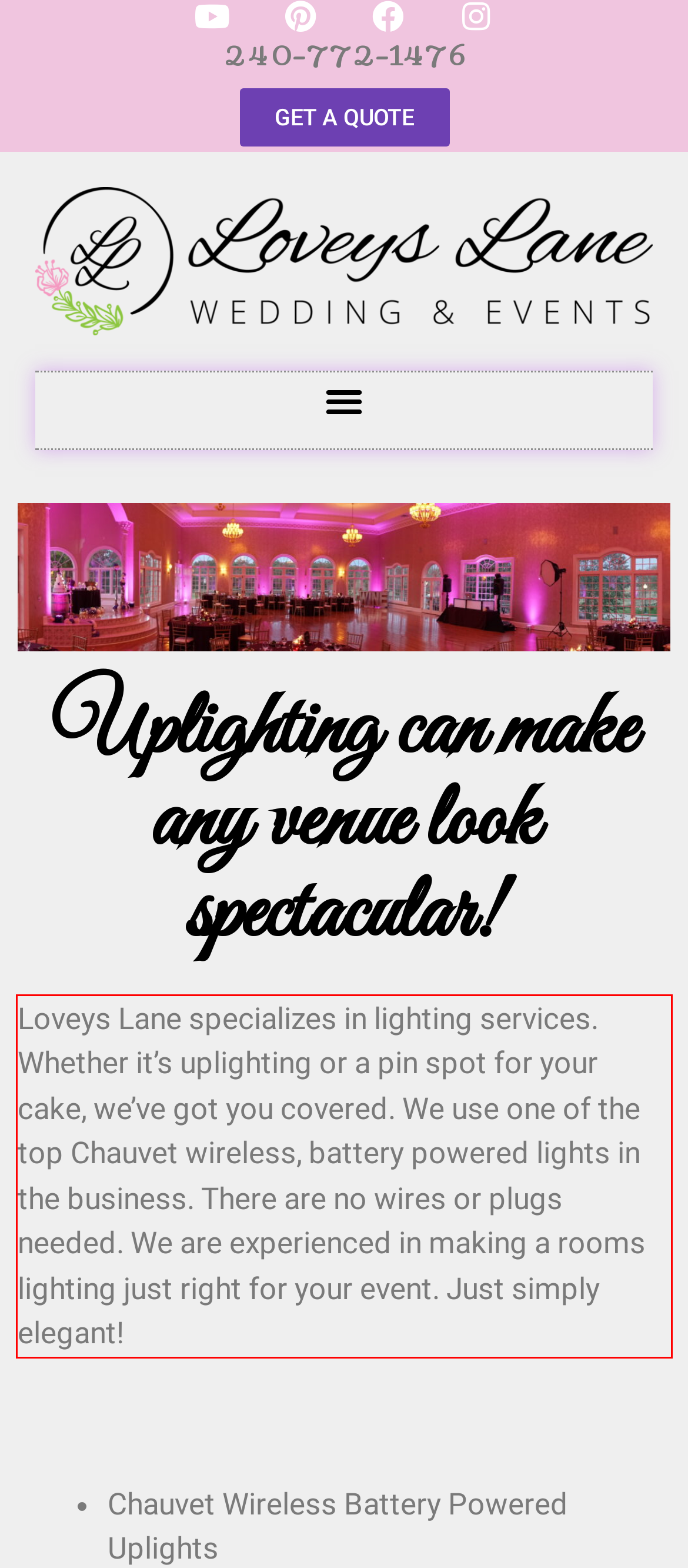Please examine the screenshot of the webpage and read the text present within the red rectangle bounding box.

Loveys Lane specializes in lighting services. Whether it’s uplighting or a pin spot for your cake, we’ve got you covered. We use one of the top Chauvet wireless, battery powered lights in the business. There are no wires or plugs needed. We are experienced in making a rooms lighting just right for your event. Just simply elegant!